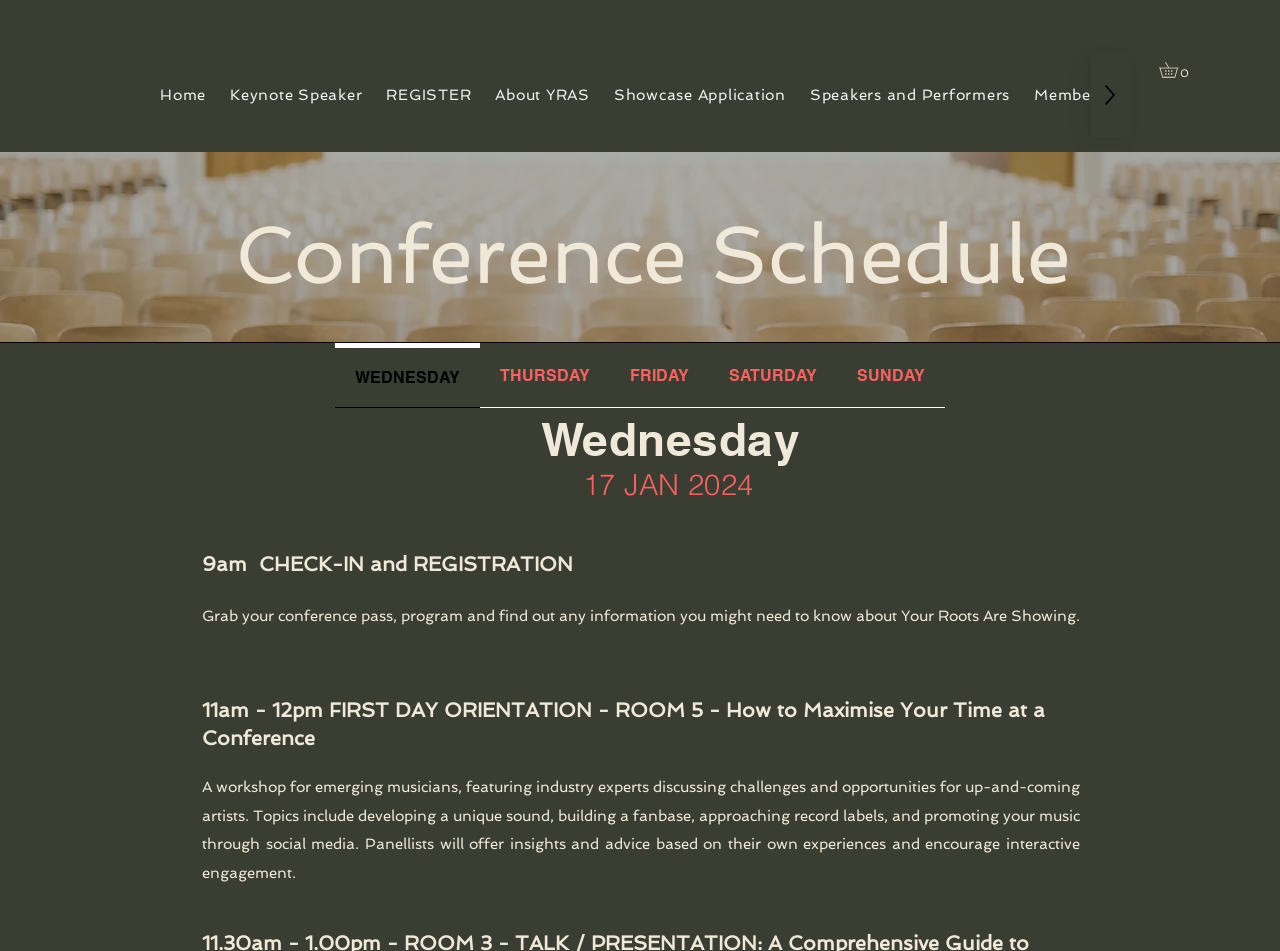What is the topic of the workshop at 11am?
Examine the image closely and answer the question with as much detail as possible.

I determined the answer by looking at the StaticText element that contains the text '11am - 12pm FIRST DAY ORIENTATION - ROOM 5 - How to Maximise Your Time at a Conference'. This text is likely describing a workshop, and the topic of the workshop is how to maximise time at a conference.